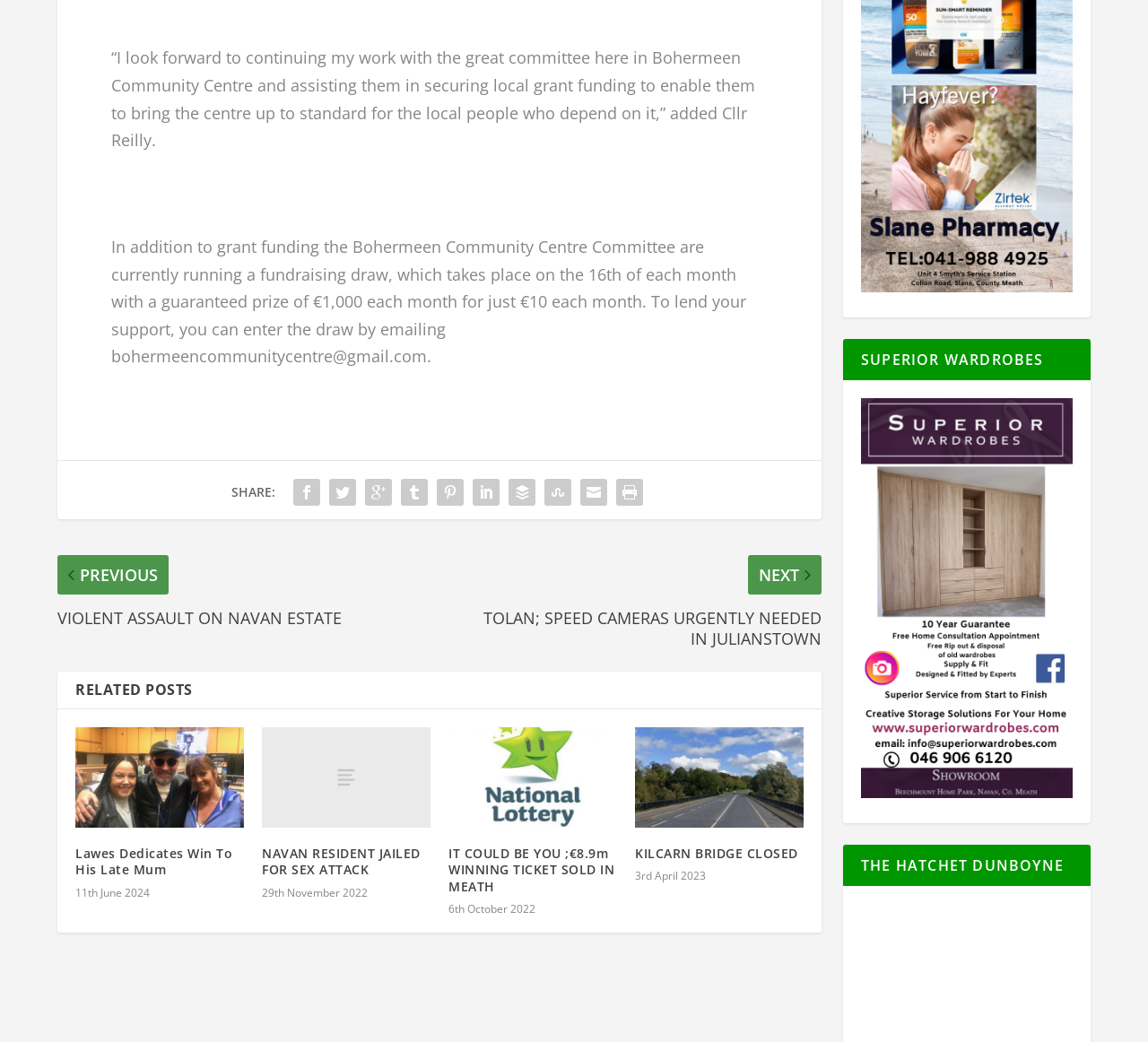What is the email address to enter the fundraising draw? Based on the image, give a response in one word or a short phrase.

bohermeencommunitycentre@gmail.com